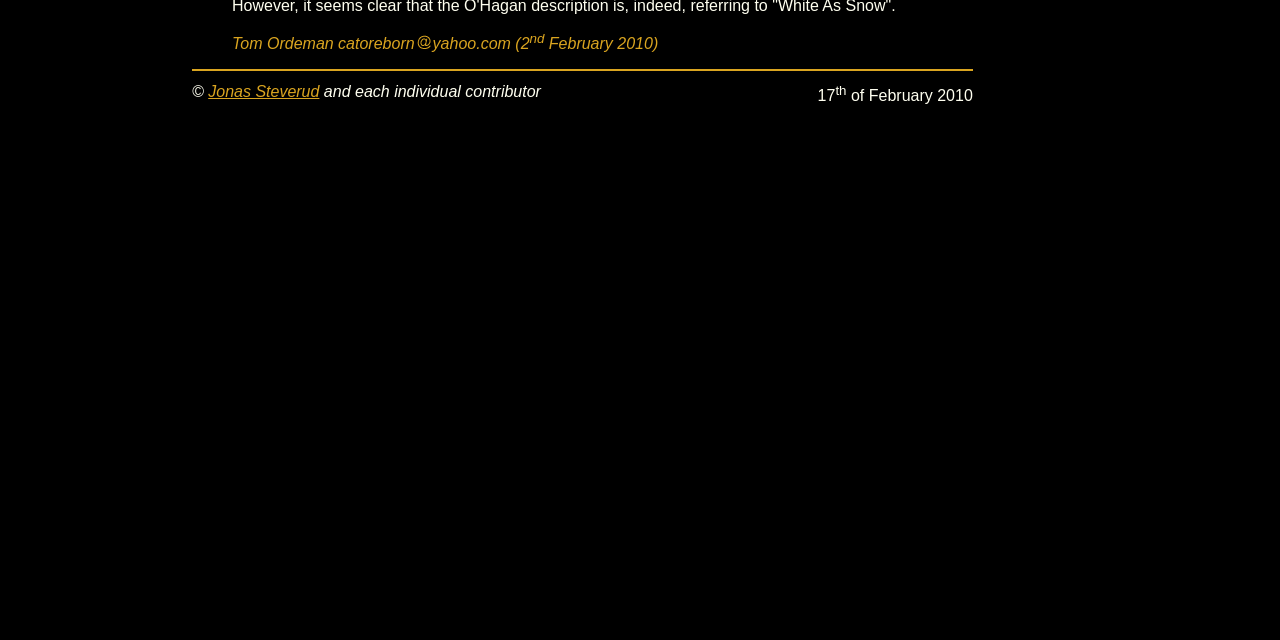Bounding box coordinates must be specified in the format (top-left x, top-left y, bottom-right x, bottom-right y). All values should be floating point numbers between 0 and 1. What are the bounding box coordinates of the UI element described as: Jonas Steverud

[0.163, 0.129, 0.25, 0.156]